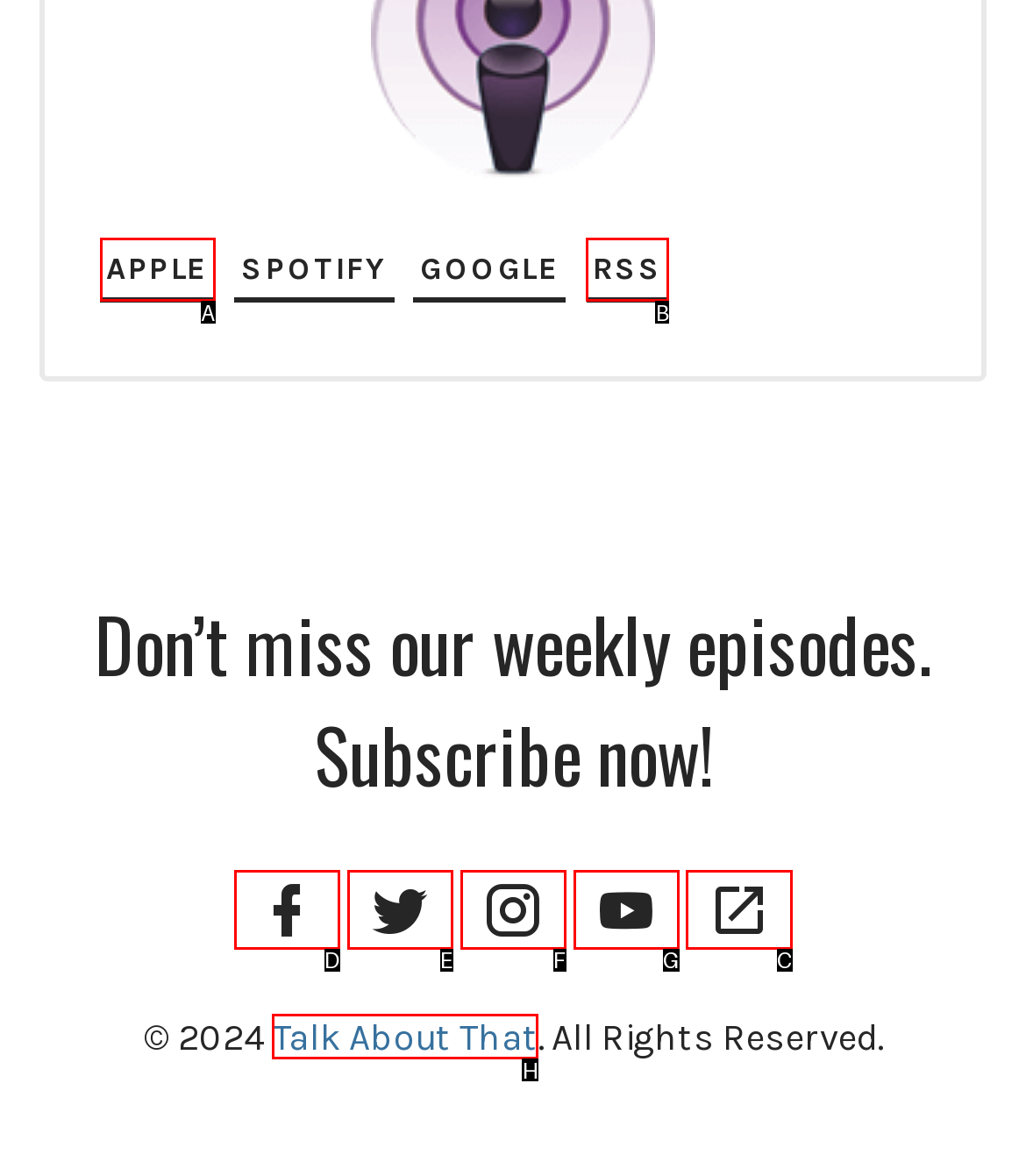Given the task: Check the RSS feed, indicate which boxed UI element should be clicked. Provide your answer using the letter associated with the correct choice.

C